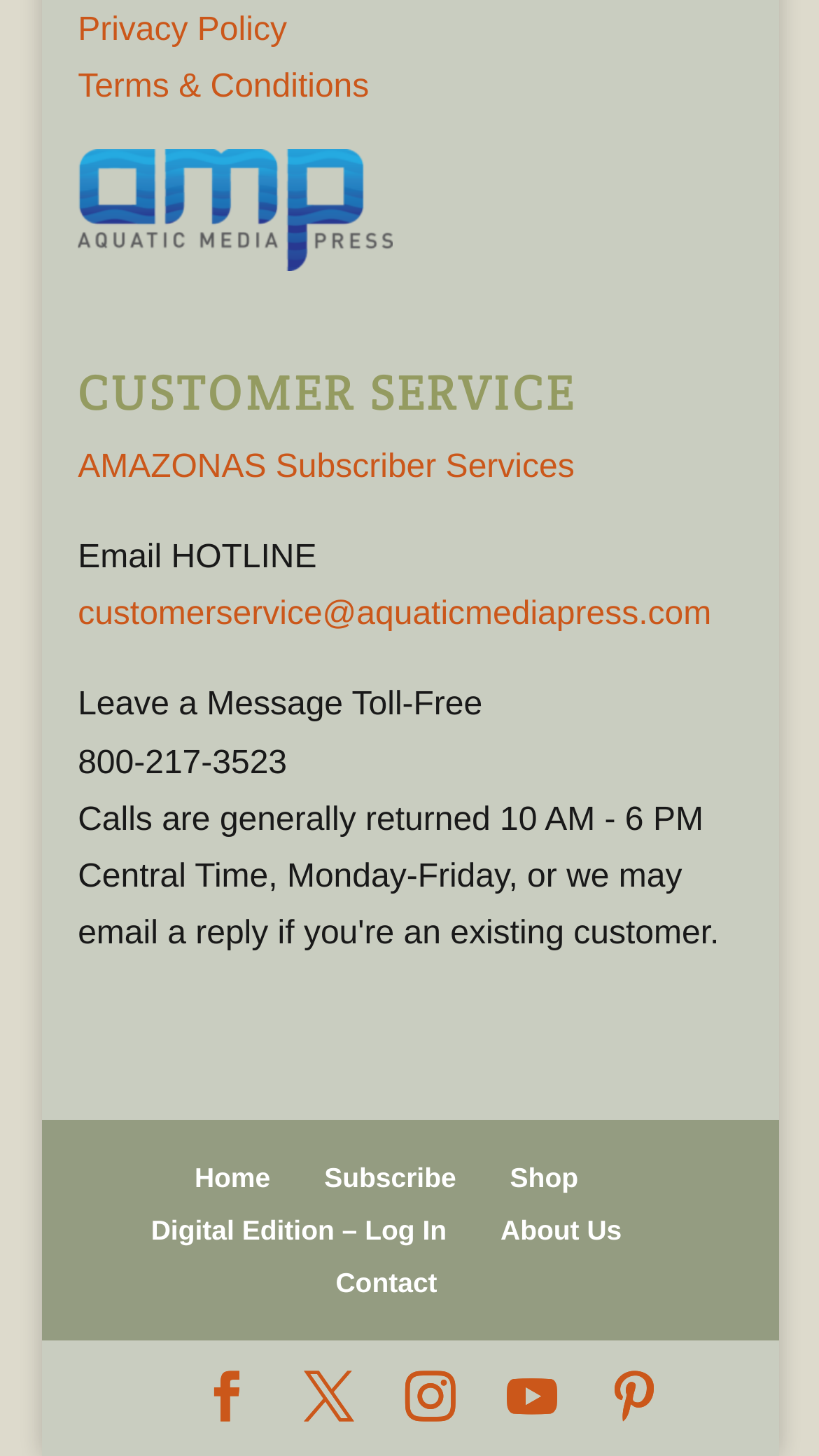What is the company name?
Please use the image to deliver a detailed and complete answer.

The company name can be found in the link 'Aquatic Media Press, LLC' which is located at the top of the webpage, with a corresponding image. This link is likely to be the company's name or logo.